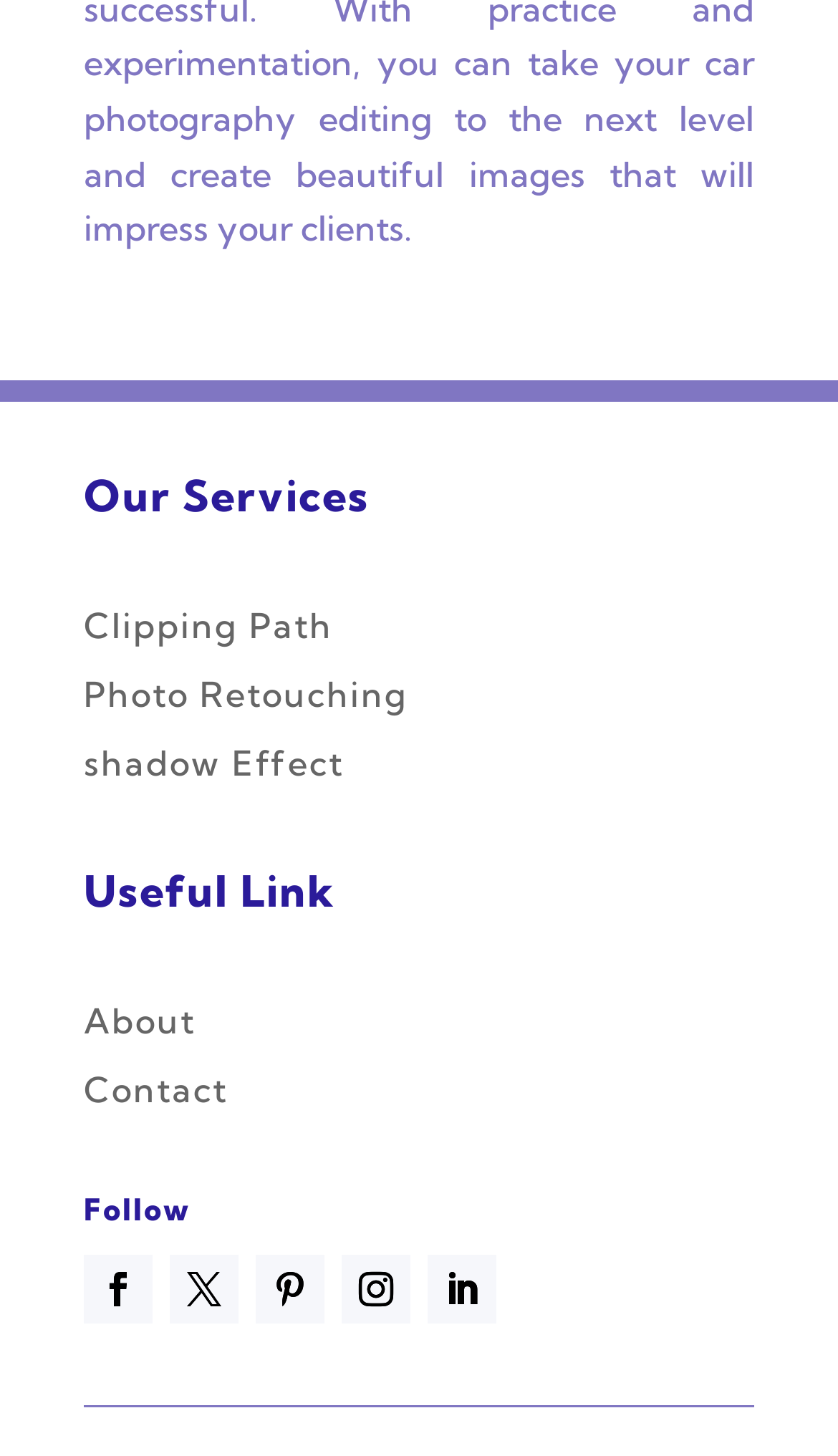Identify the bounding box coordinates of the region that should be clicked to execute the following instruction: "Learn about Photo Retouching".

[0.1, 0.462, 0.487, 0.492]